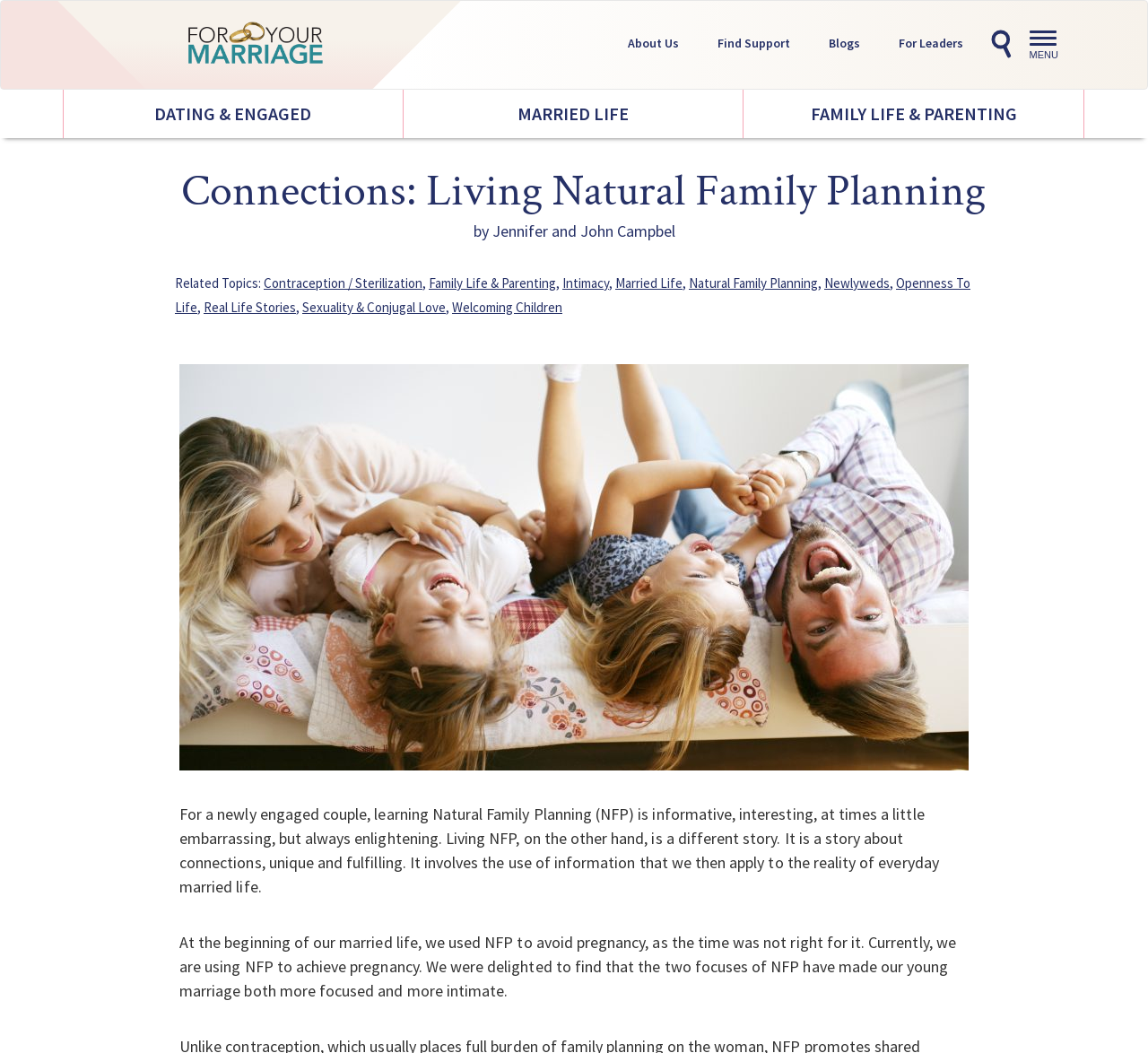Please pinpoint the bounding box coordinates for the region I should click to adhere to this instruction: "Click the 'Find Support' link".

[0.625, 0.033, 0.688, 0.049]